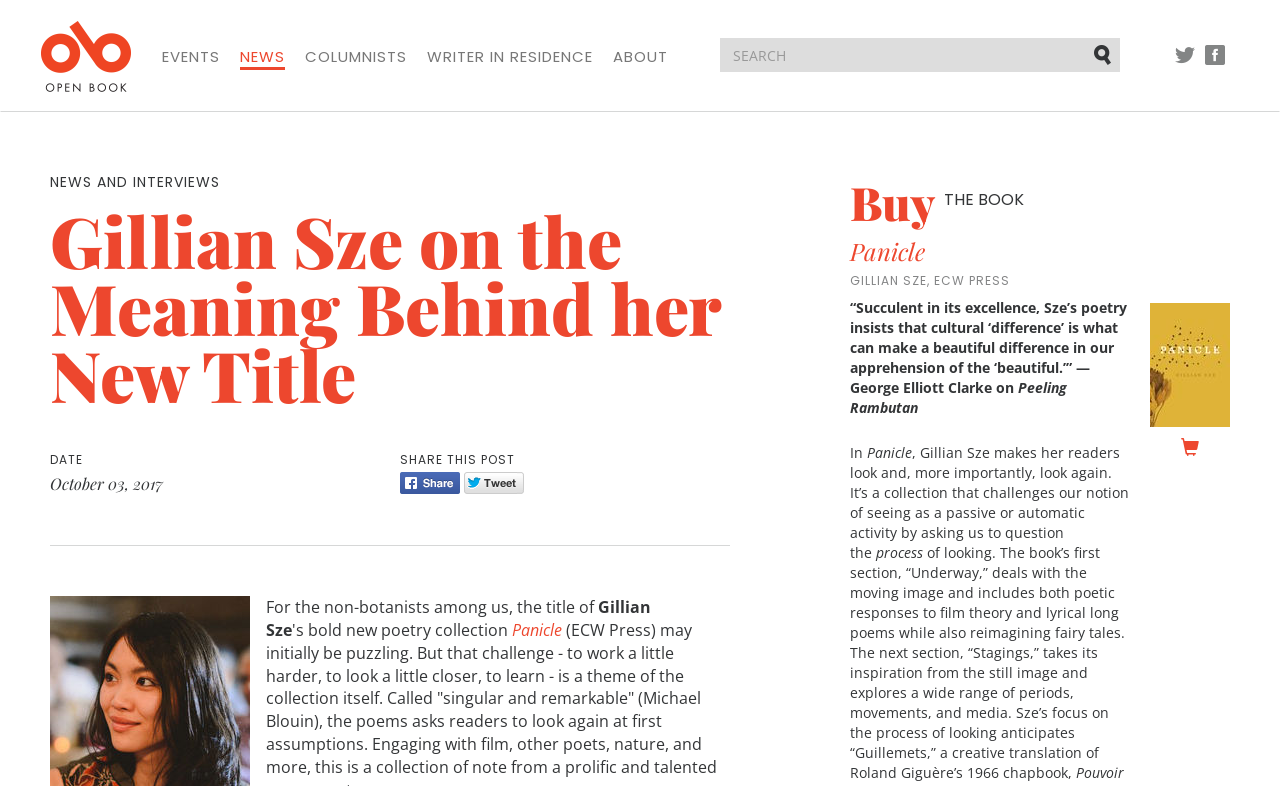Determine the bounding box coordinates for the UI element described. Format the coordinates as (top-left x, top-left y, bottom-right x, bottom-right y) and ensure all values are between 0 and 1. Element description: alt="Panicle" title="Panicle"

[0.898, 0.447, 0.961, 0.58]